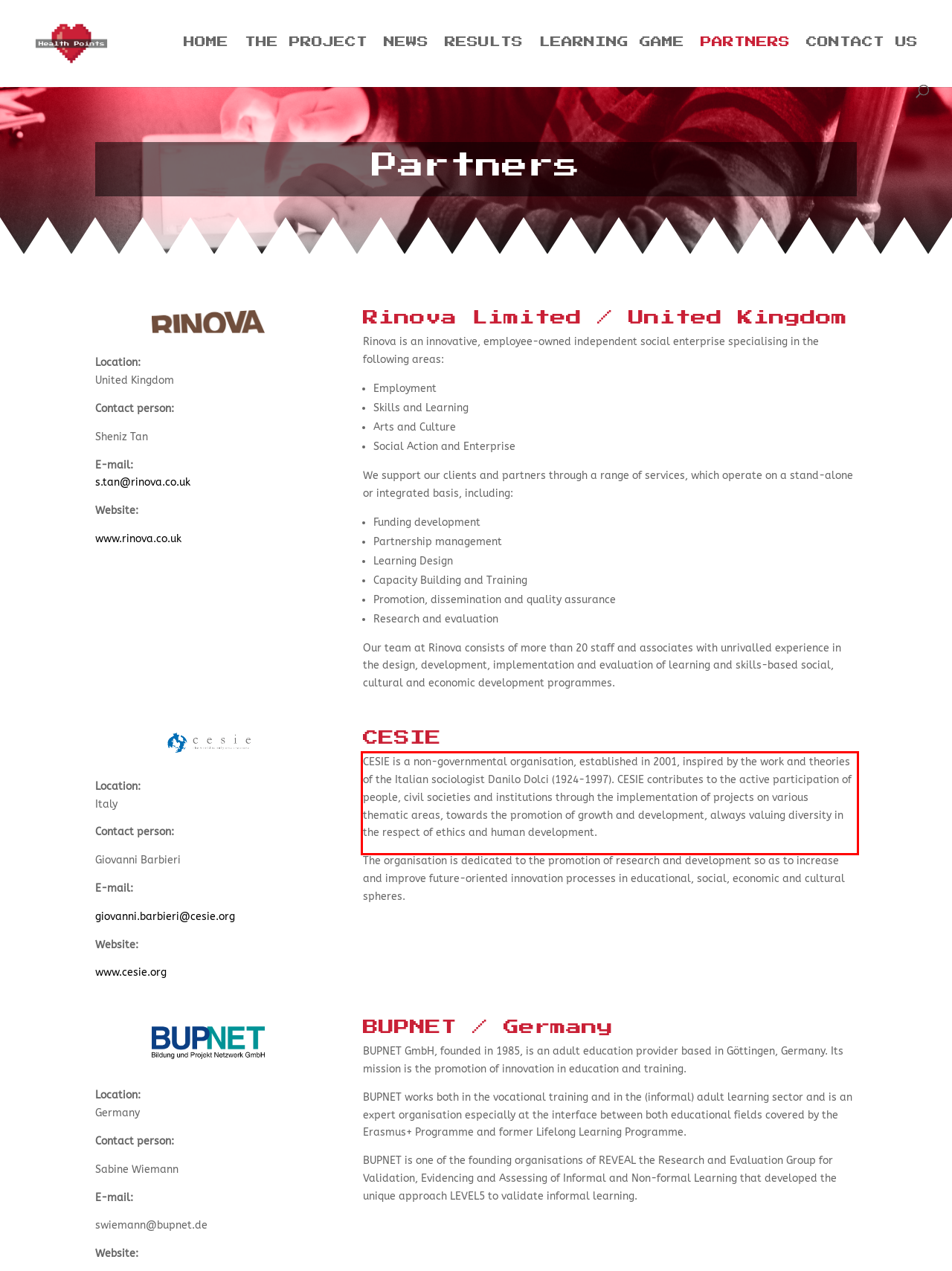Analyze the screenshot of a webpage where a red rectangle is bounding a UI element. Extract and generate the text content within this red bounding box.

CESIE is a non-governmental organisation, established in 2001, inspired by the work and theories of the Italian sociologist Danilo Dolci (1924-1997). CESIE contributes to the active participation of people, civil societies and institutions through the implementation of projects on various thematic areas, towards the promotion of growth and development, always valuing diversity in the respect of ethics and human development.